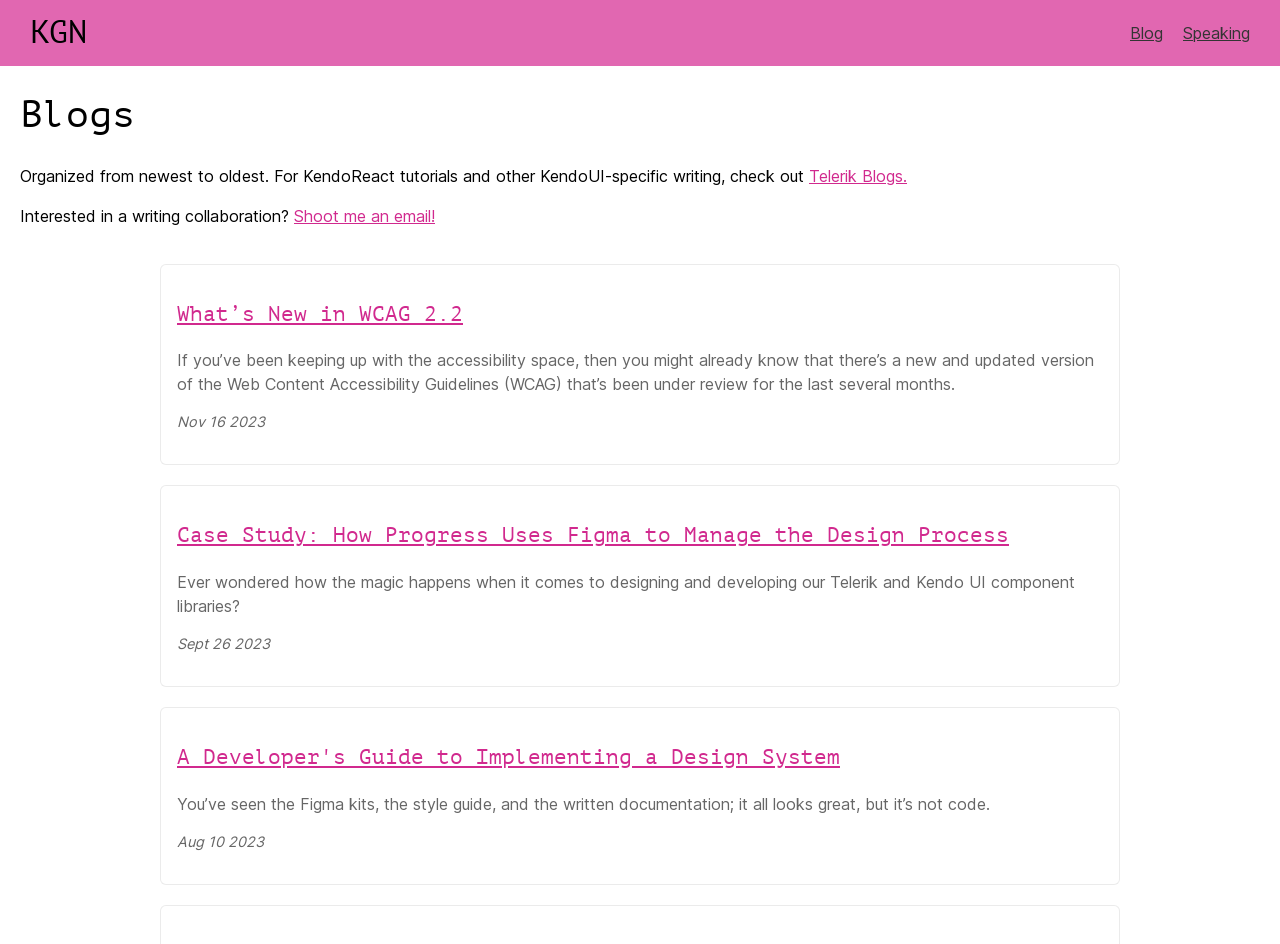Please locate the bounding box coordinates for the element that should be clicked to achieve the following instruction: "Read the blog post 'What’s New in WCAG 2.2'". Ensure the coordinates are given as four float numbers between 0 and 1, i.e., [left, top, right, bottom].

[0.138, 0.32, 0.862, 0.347]